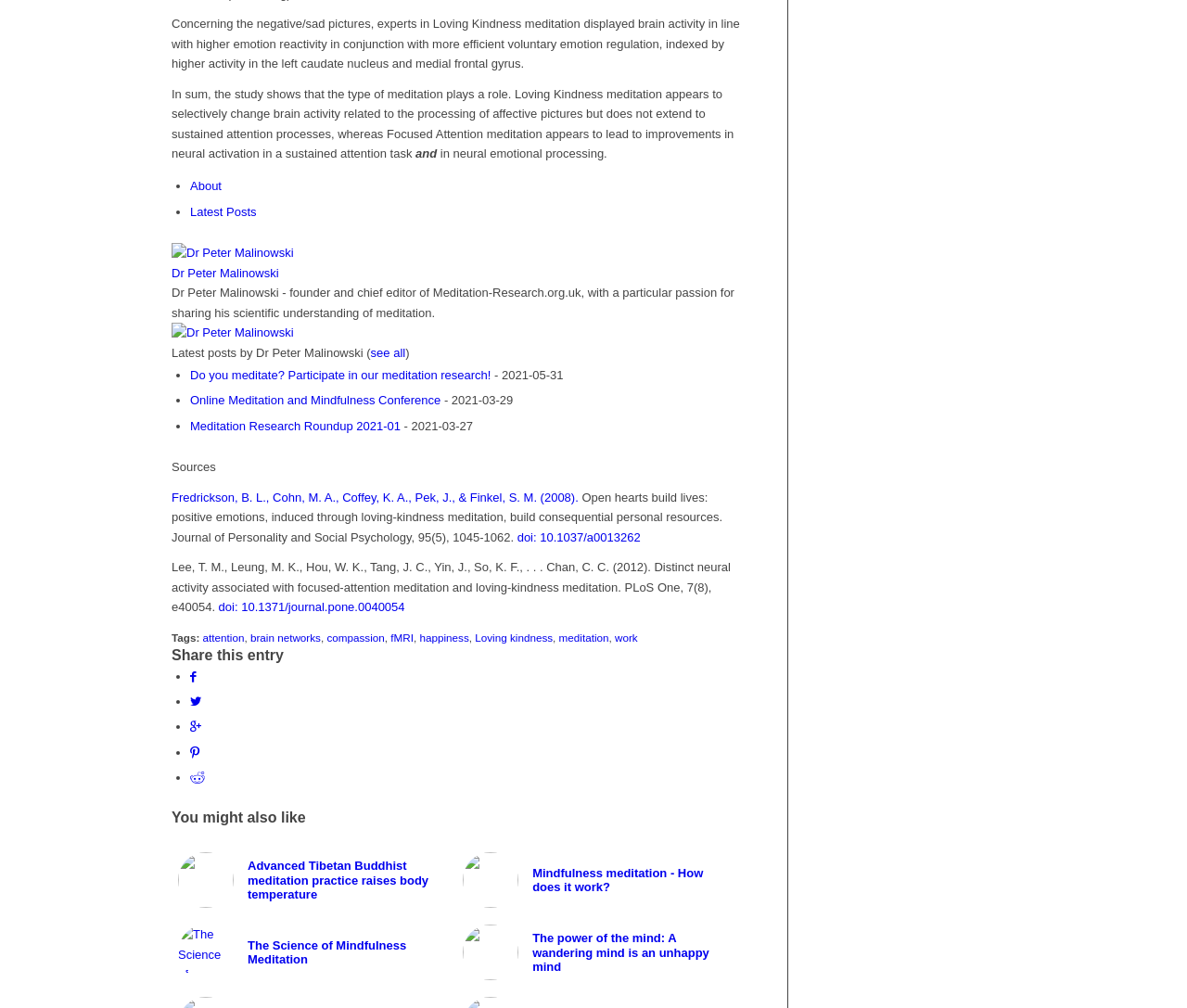Find the bounding box coordinates of the clickable area that will achieve the following instruction: "Participate in the meditation research".

[0.16, 0.365, 0.414, 0.379]